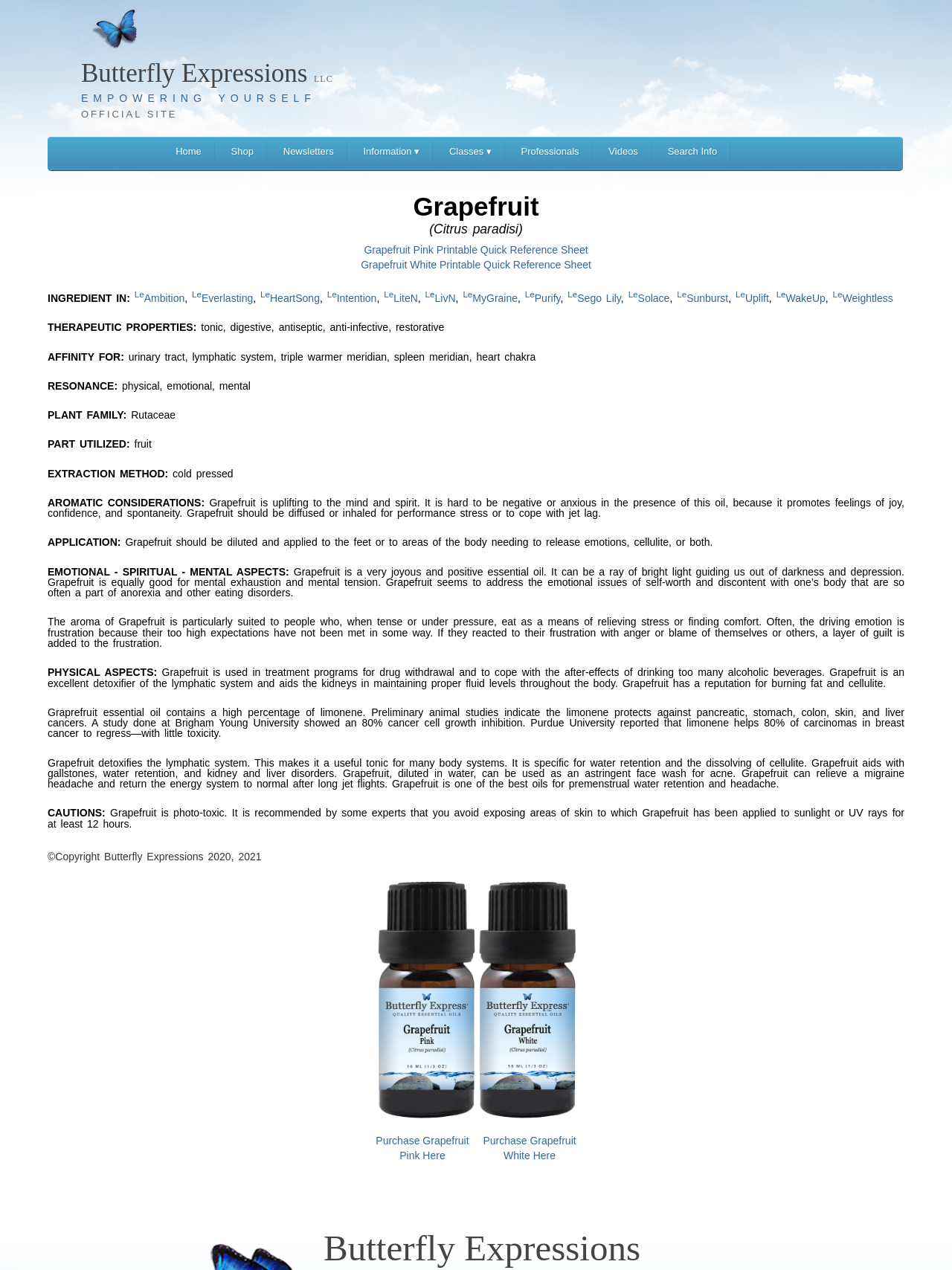Identify the coordinates of the bounding box for the element that must be clicked to accomplish the instruction: "Click the 'Shop' link".

[0.229, 0.111, 0.28, 0.129]